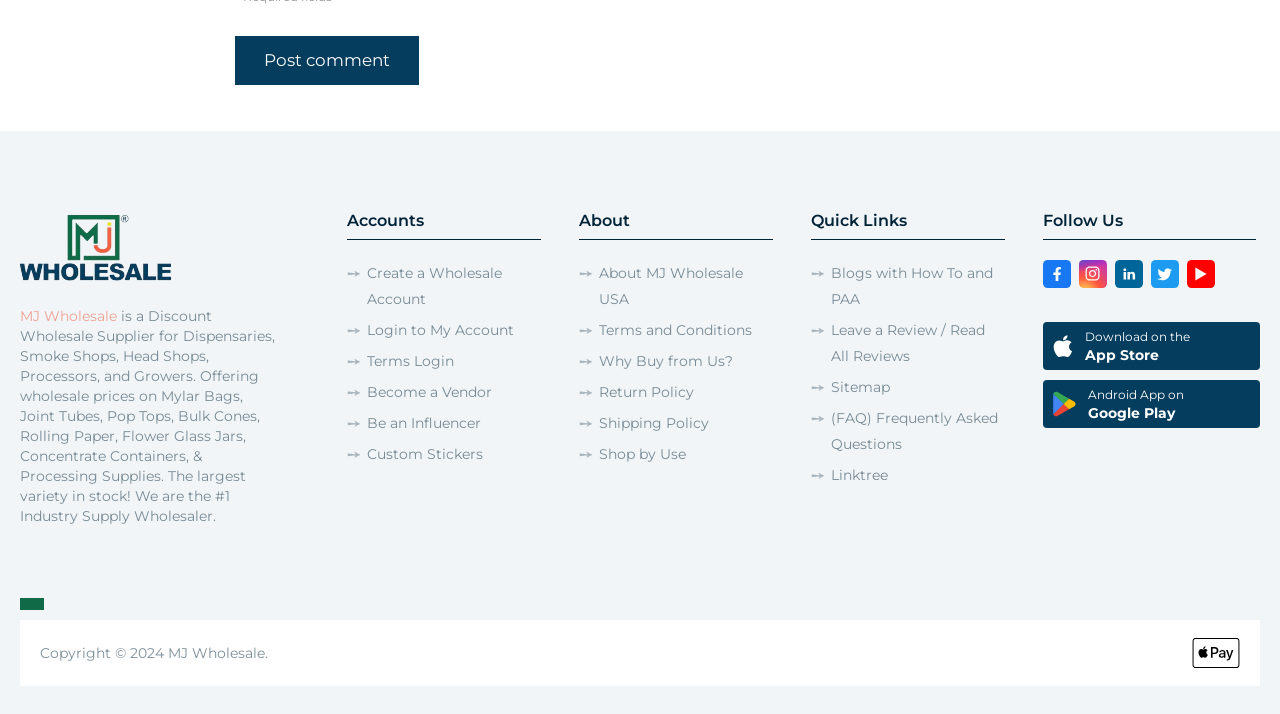Locate the bounding box coordinates of the area you need to click to fulfill this instruction: 'Create a wholesale account'. The coordinates must be in the form of four float numbers ranging from 0 to 1: [left, top, right, bottom].

[0.286, 0.365, 0.423, 0.438]